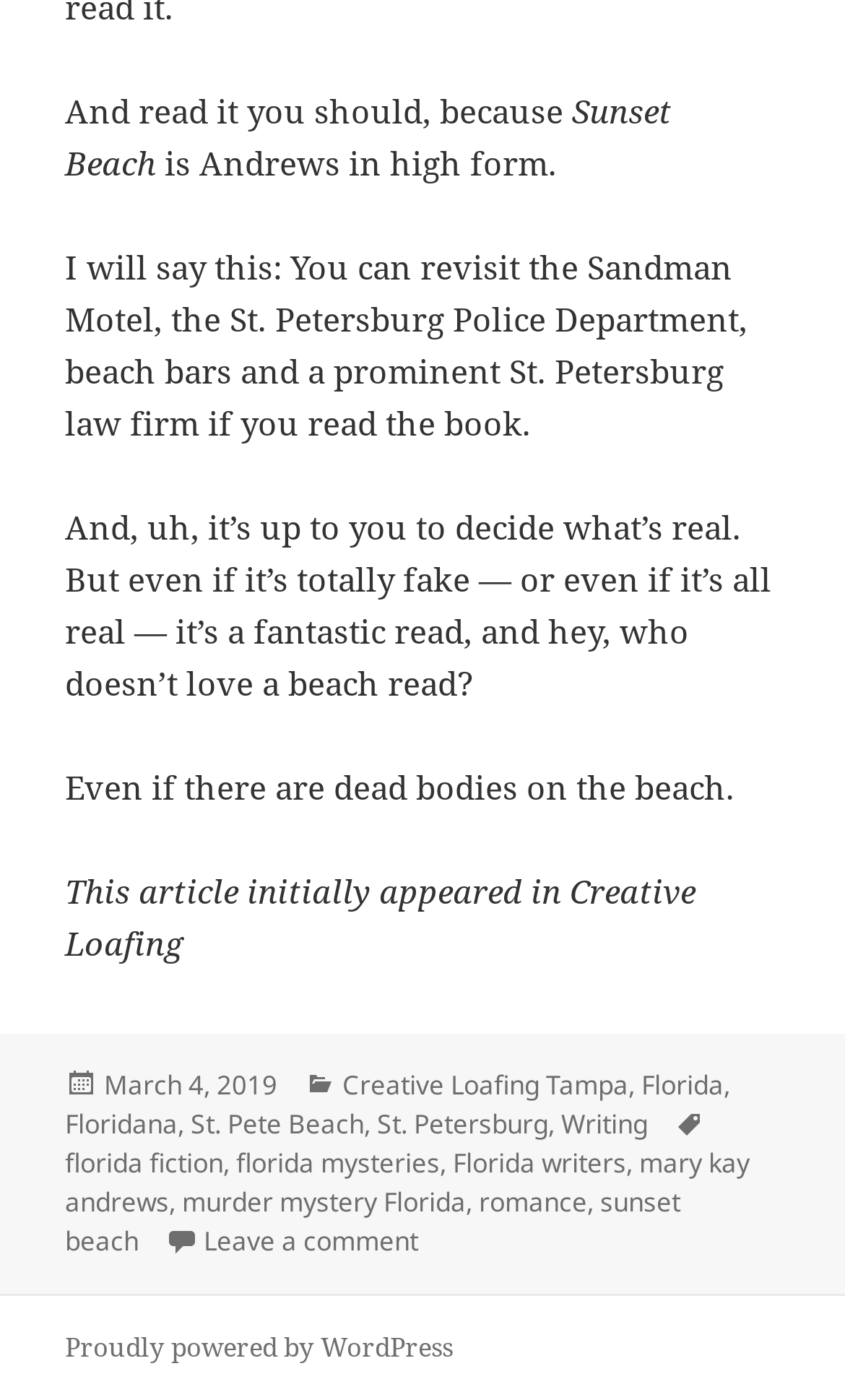What is the location mentioned in the article?
Could you answer the question in a detailed manner, providing as much information as possible?

The location mentioned in the article is St. Pete Beach, which is mentioned in the link 'St. Pete Beach' in the footer section, along with other locations like St. Petersburg and Florida.